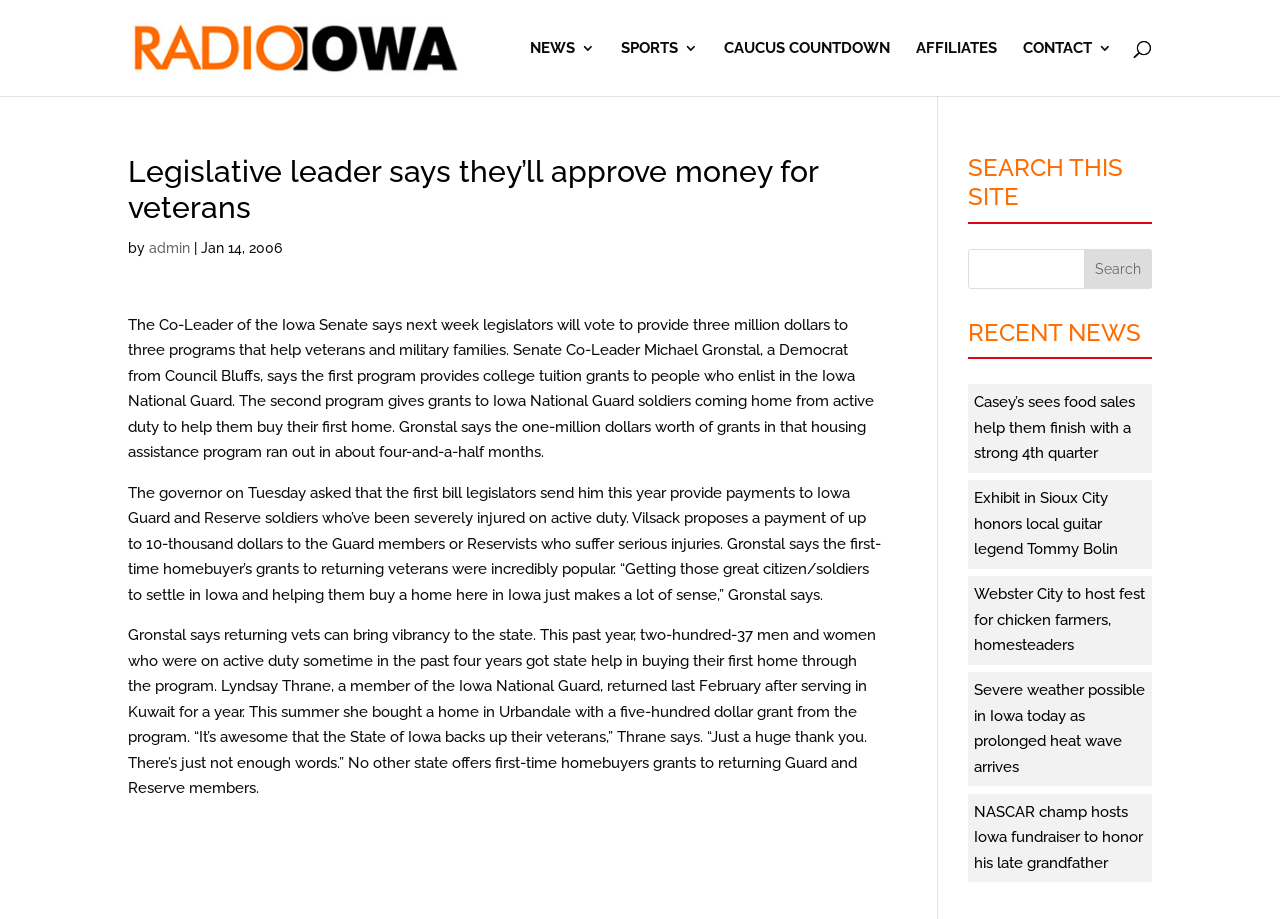Please indicate the bounding box coordinates of the element's region to be clicked to achieve the instruction: "Contact Radio Iowa". Provide the coordinates as four float numbers between 0 and 1, i.e., [left, top, right, bottom].

[0.799, 0.045, 0.869, 0.104]